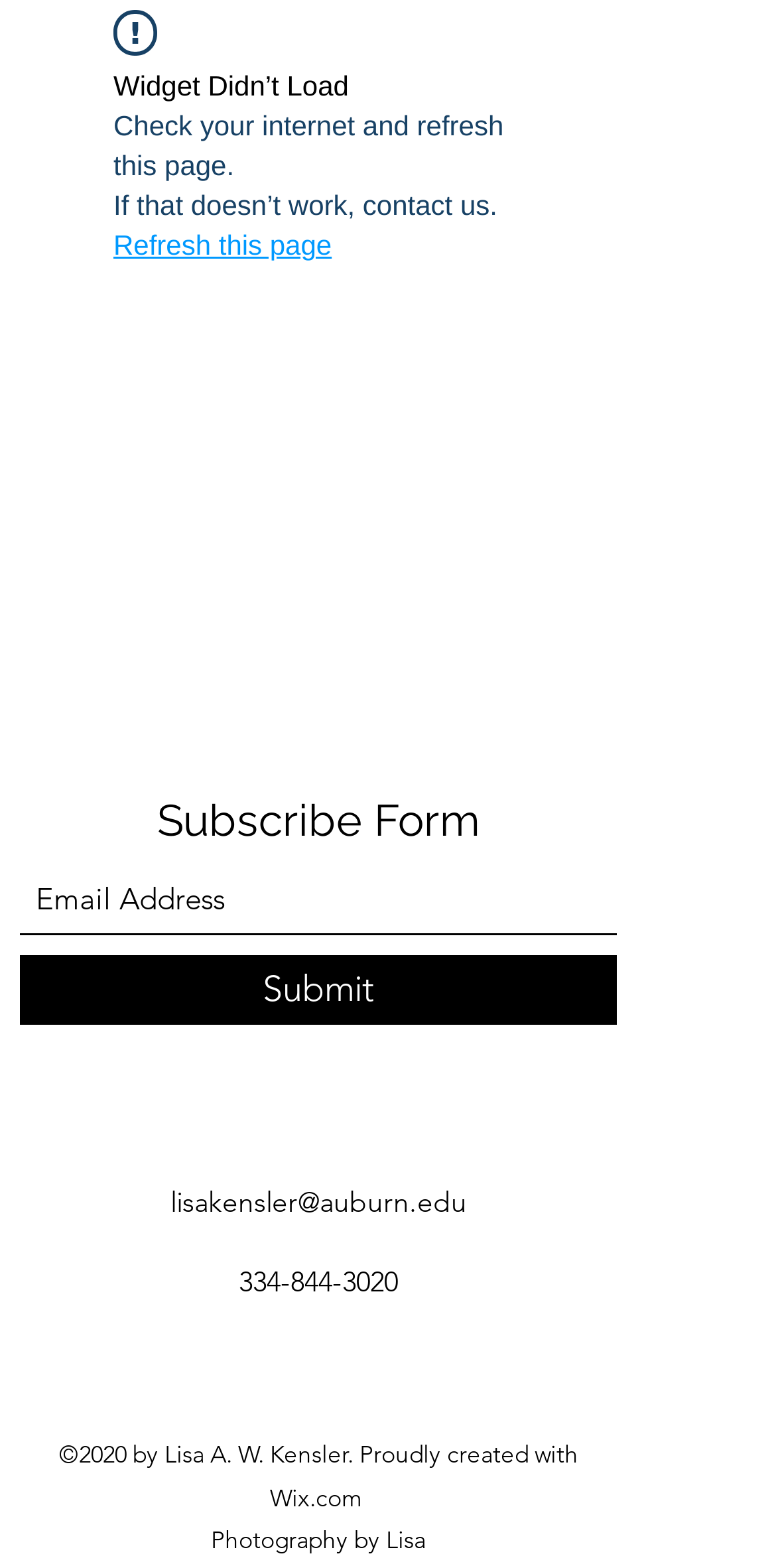Please determine the bounding box coordinates of the element to click on in order to accomplish the following task: "Refresh the page". Ensure the coordinates are four float numbers ranging from 0 to 1, i.e., [left, top, right, bottom].

[0.146, 0.144, 0.428, 0.169]